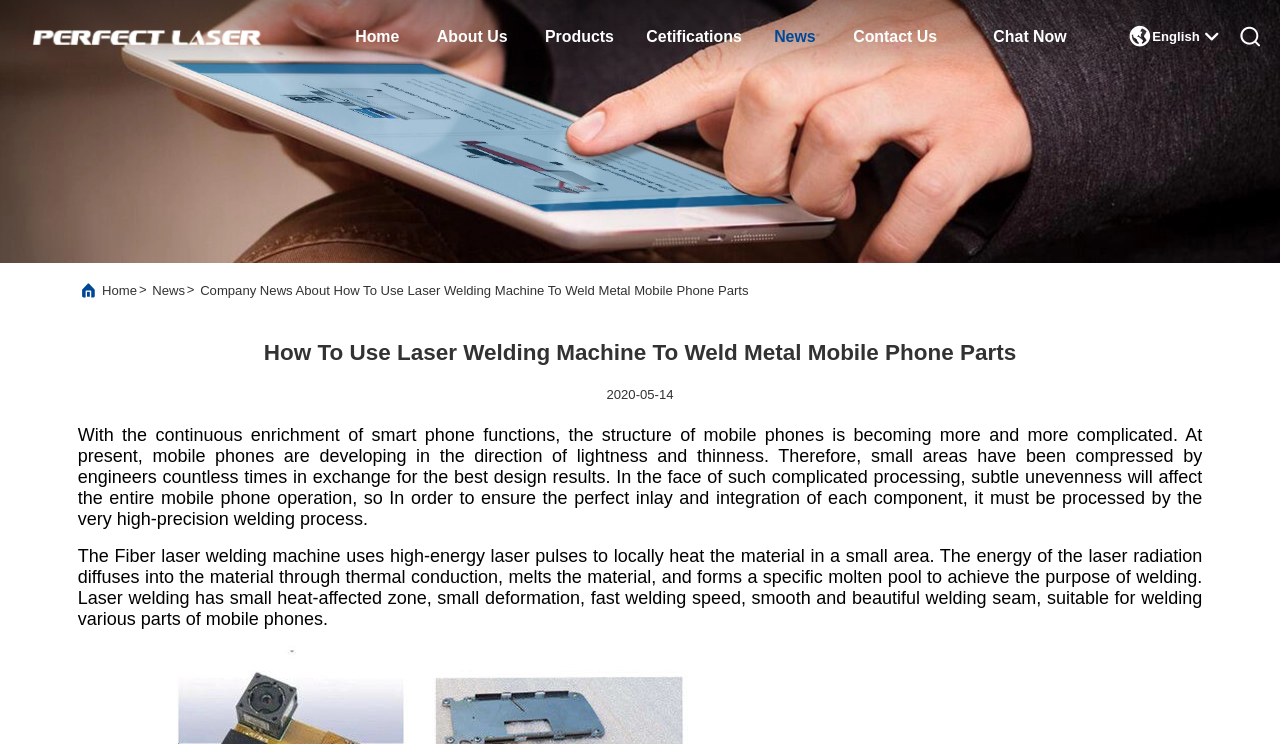Please identify the bounding box coordinates for the region that you need to click to follow this instruction: "Read the company news".

[0.156, 0.38, 0.585, 0.4]